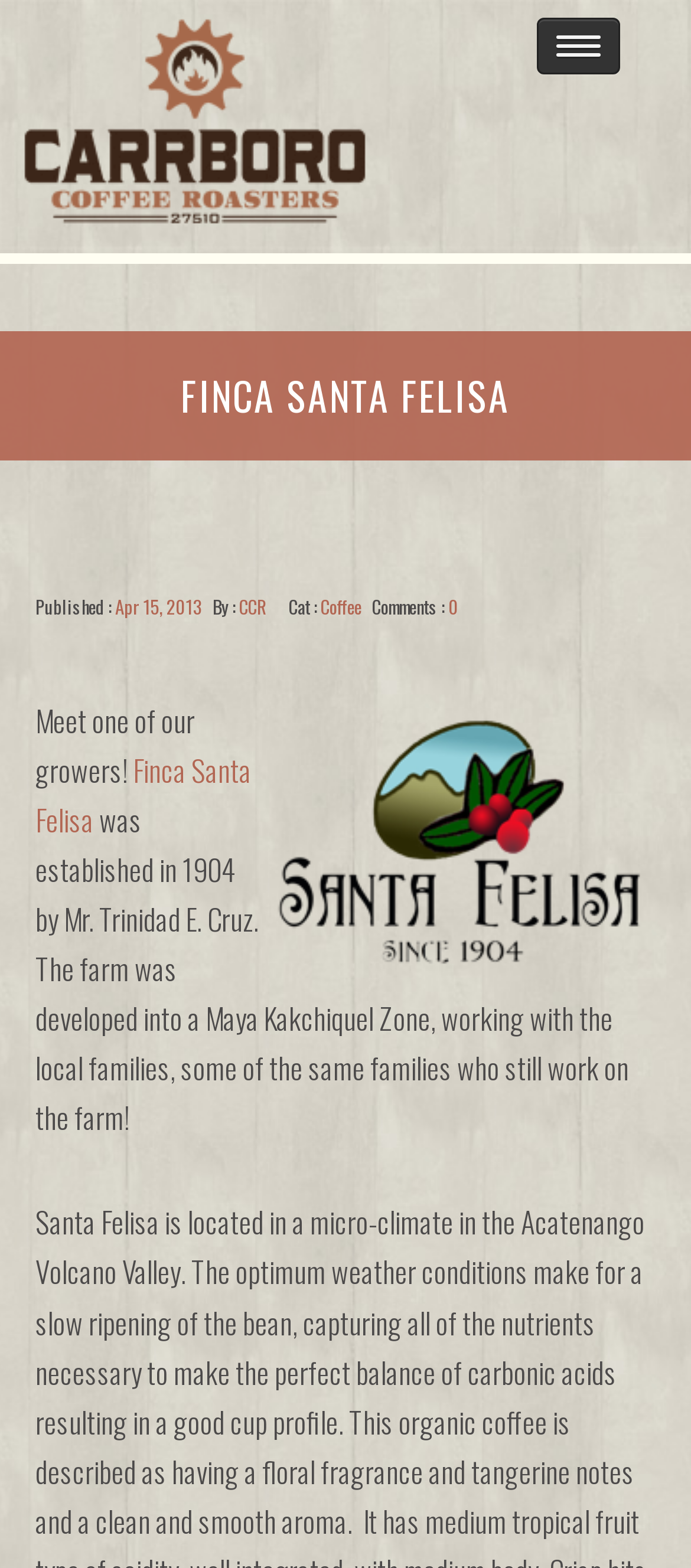Can you provide the bounding box coordinates for the element that should be clicked to implement the instruction: "Click the 'Carrboro Coffee Roasters' link"?

[0.0, 0.0, 0.724, 0.162]